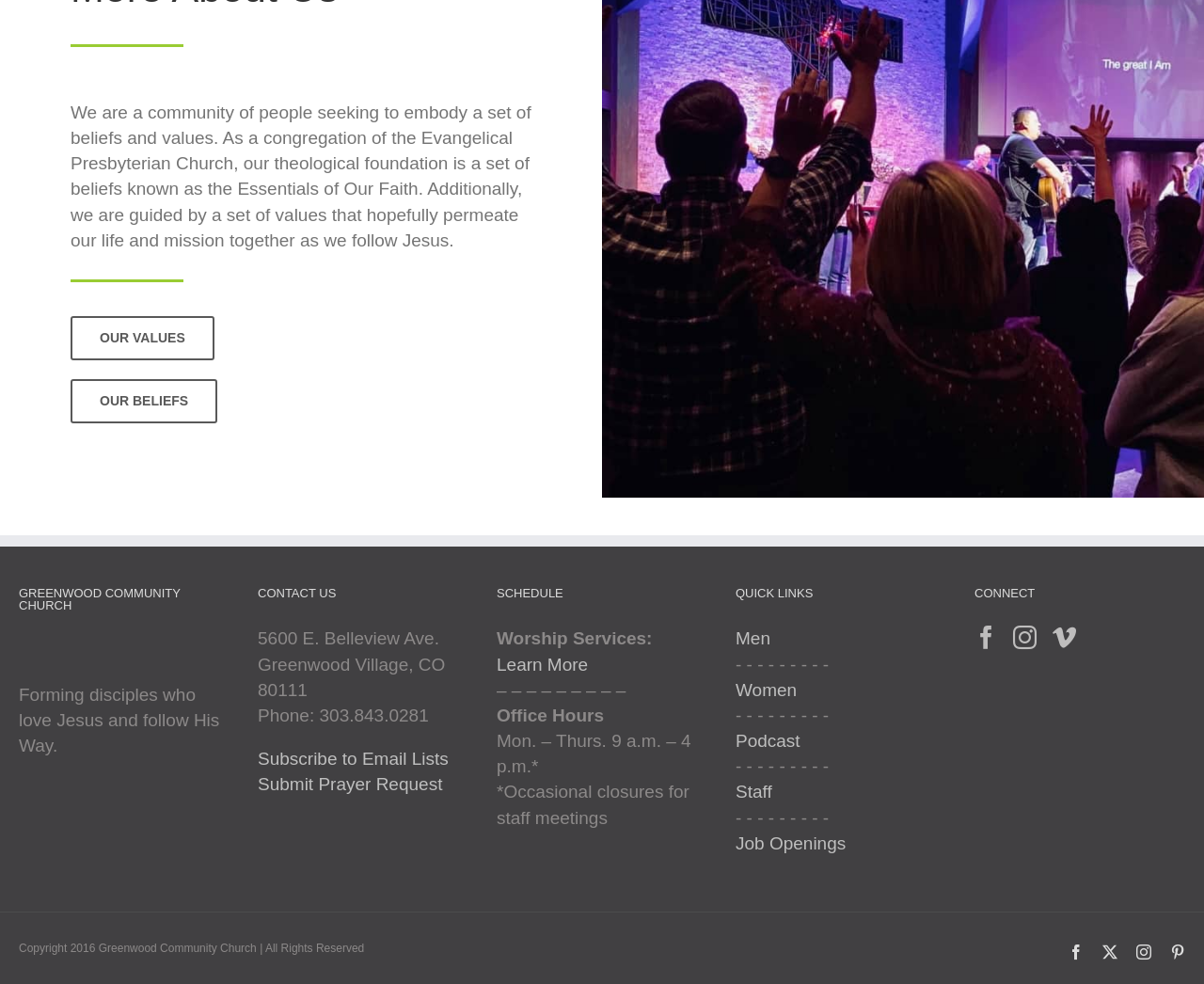Answer in one word or a short phrase: 
What is the phone number of the church?

303.843.0281